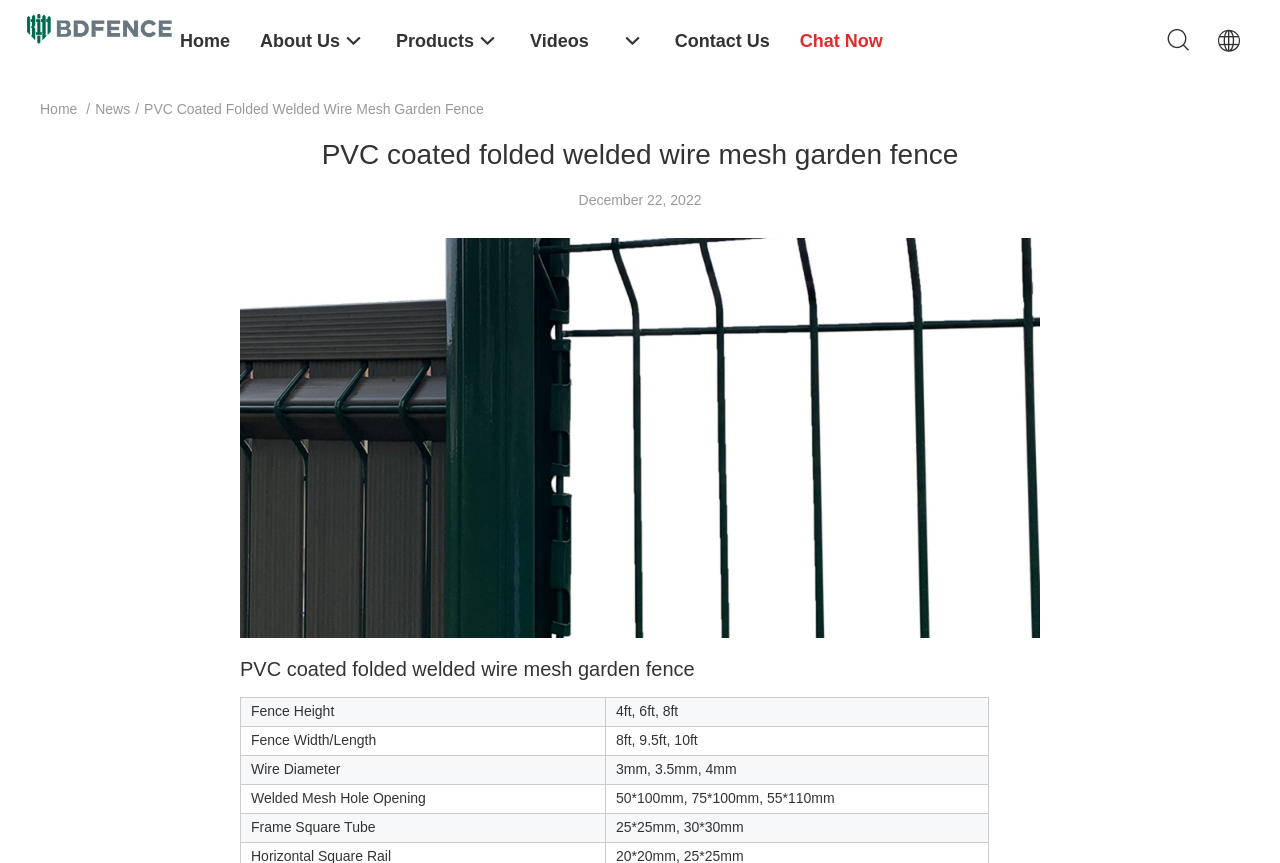Find and indicate the bounding box coordinates of the region you should select to follow the given instruction: "Share the page".

None